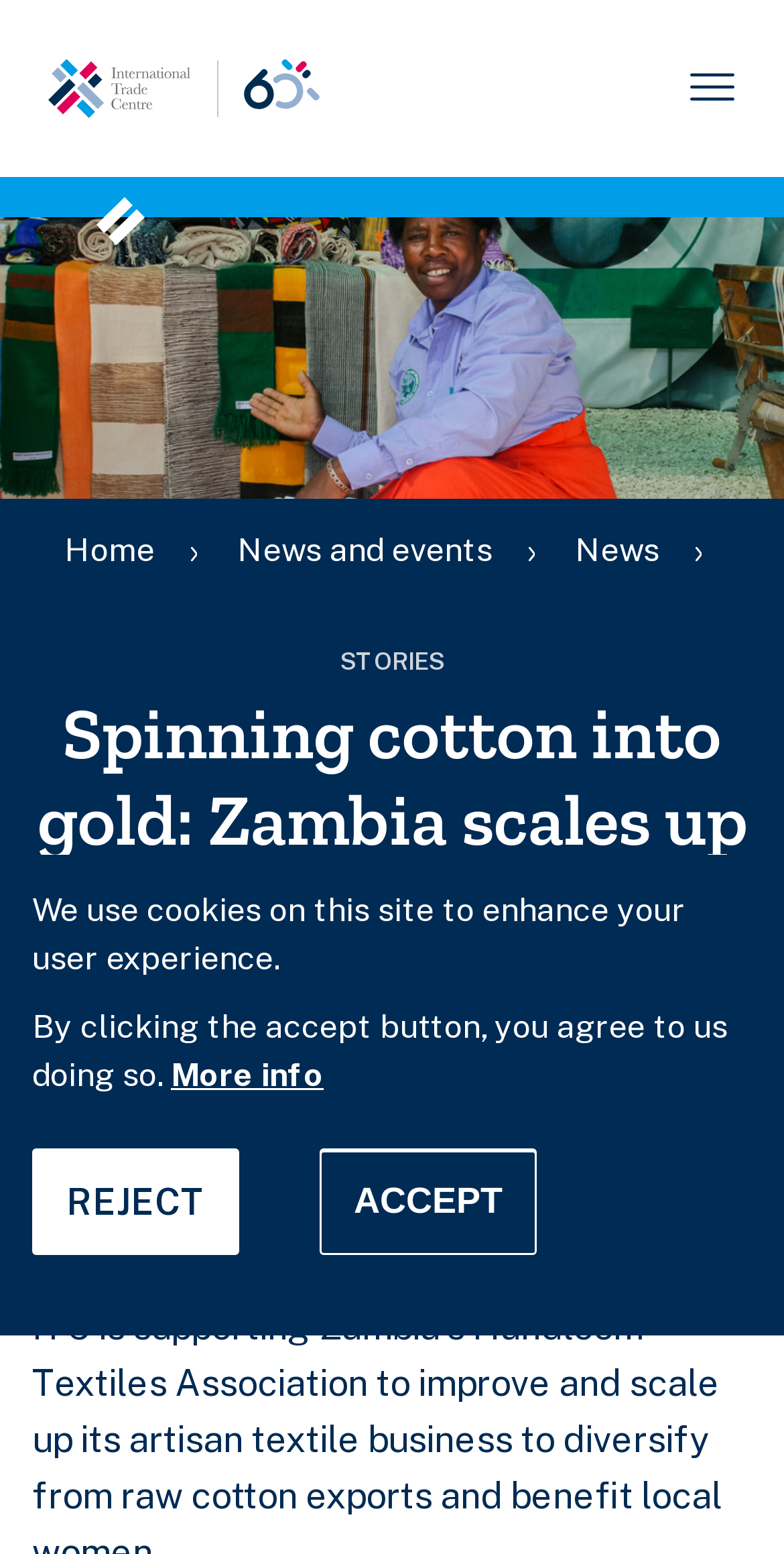What is the topic of the news article?
Using the details from the image, give an elaborate explanation to answer the question.

I determined the topic of the news article by looking at the heading 'Spinning cotton into gold: Zambia scales up handloom textiles' and the surrounding content, which suggests that the article is about handloom textiles in Zambia.